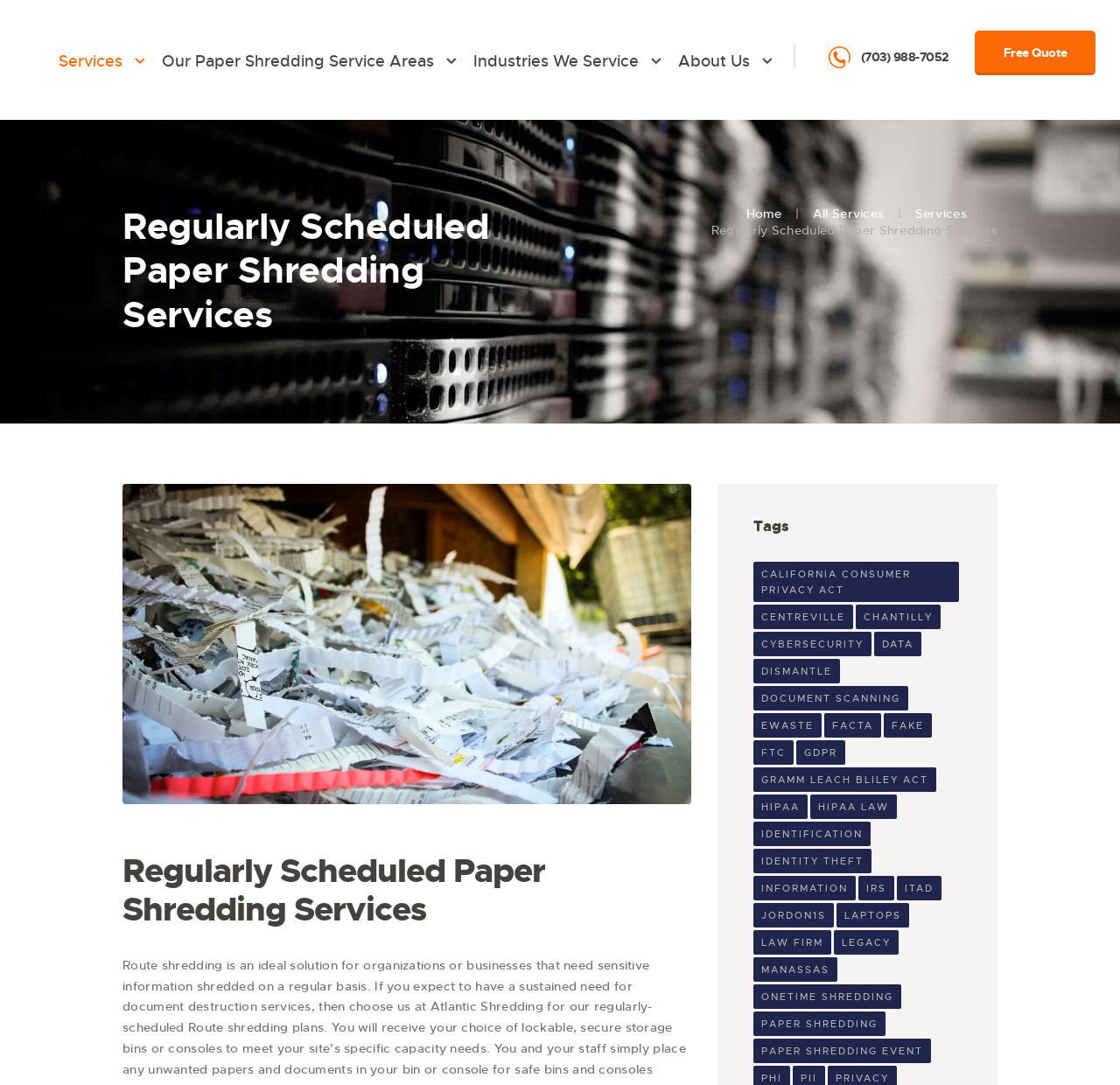What is the last item under the 'Tags' heading?
Based on the visual, give a brief answer using one word or a short phrase.

PRIVACY